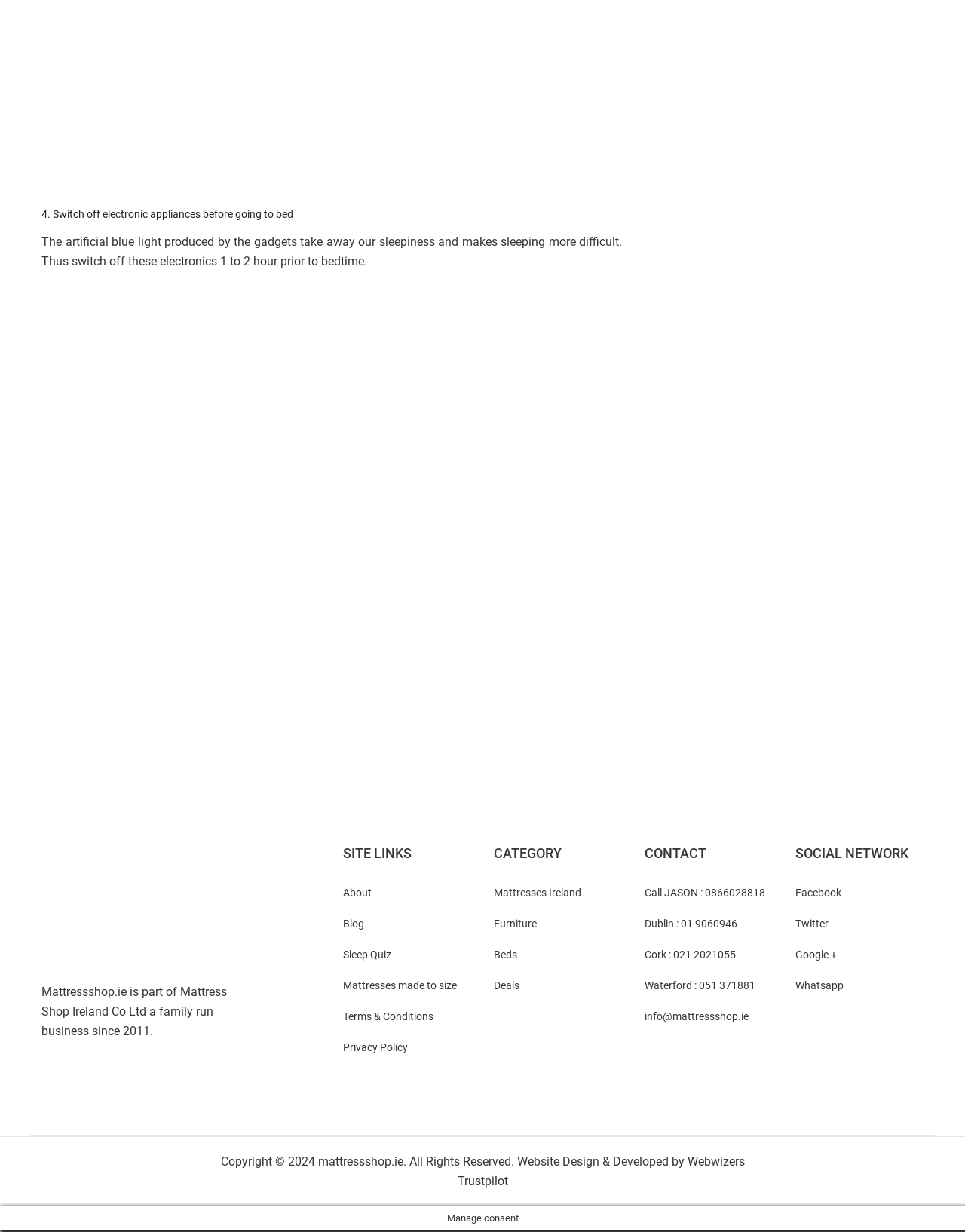What is the name of the company?
Offer a detailed and full explanation in response to the question.

The company name can be found in the text 'Mattressshop.ie is part of Mattress Shop Ireland Co Ltd a family run business since 2011.' which is located at the bottom of the webpage.